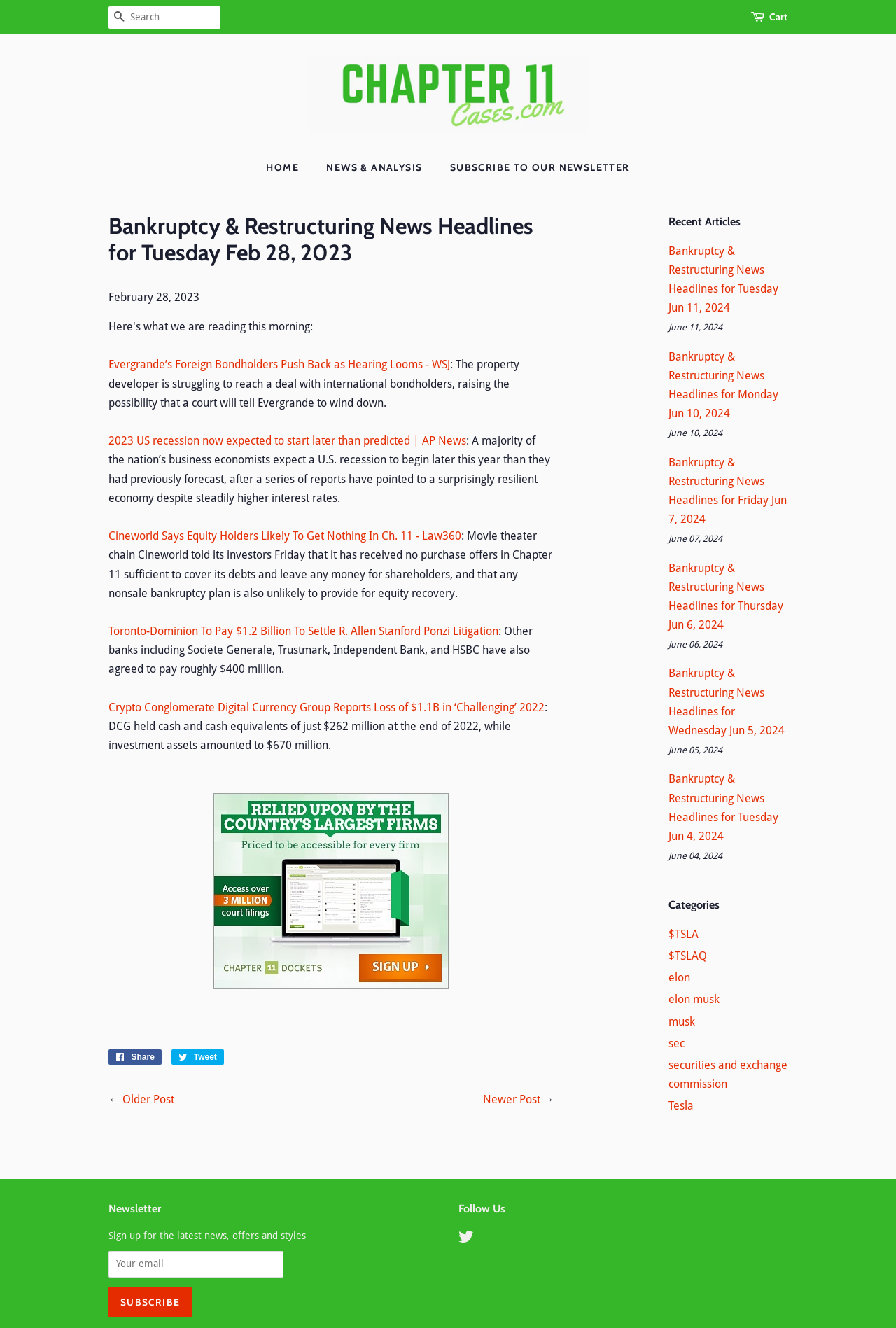How many recent articles are listed on the webpage?
From the details in the image, provide a complete and detailed answer to the question.

I counted the number of links under the 'Recent Articles' section, which lists 6 recent news headlines with their corresponding dates.